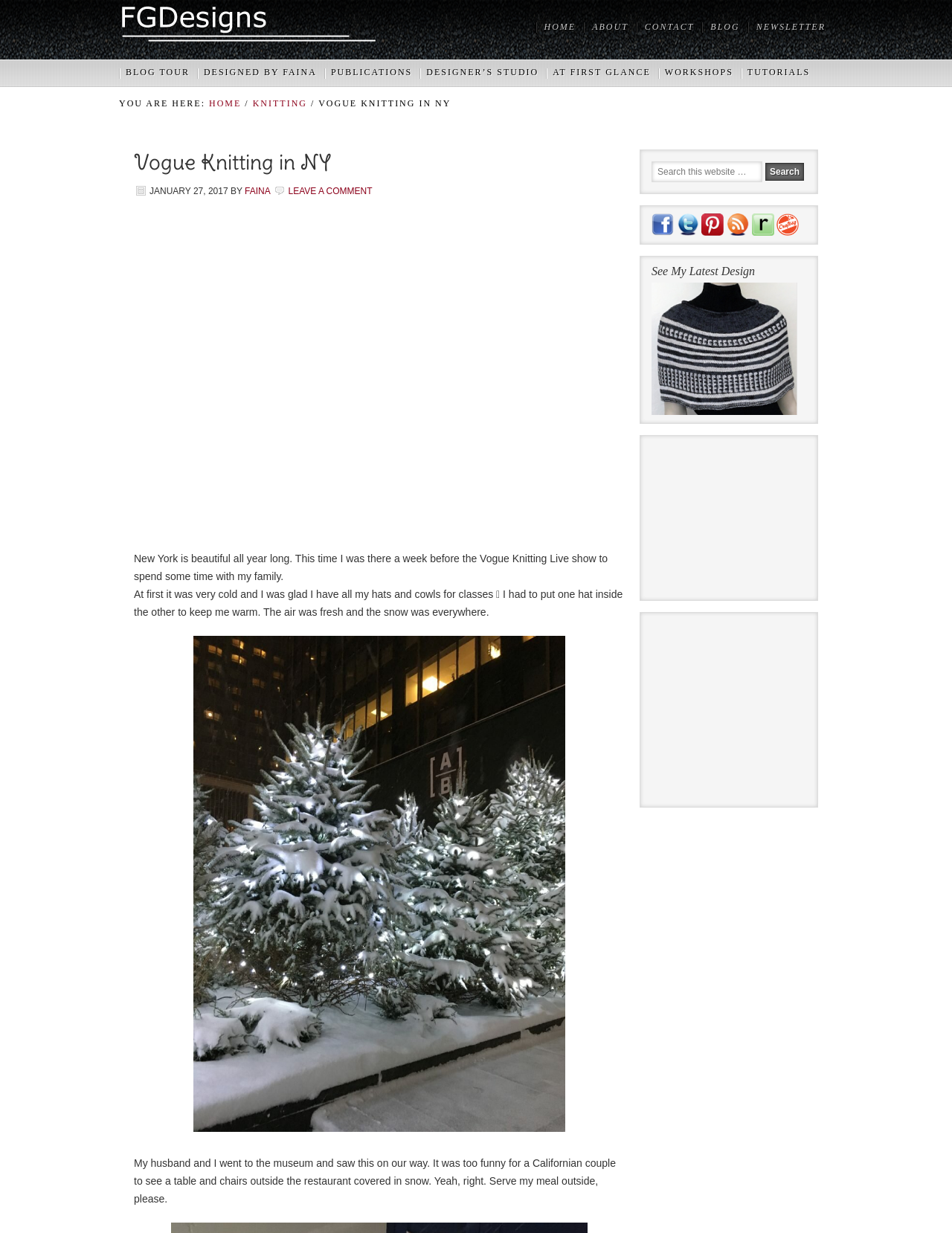Based on the image, provide a detailed response to the question:
What is the purpose of the search bar?

I found the answer by looking at the search bar with a textbox and a button, and the placeholder text 'Search this website …', which suggests that the purpose of the search bar is to search for content within the website.